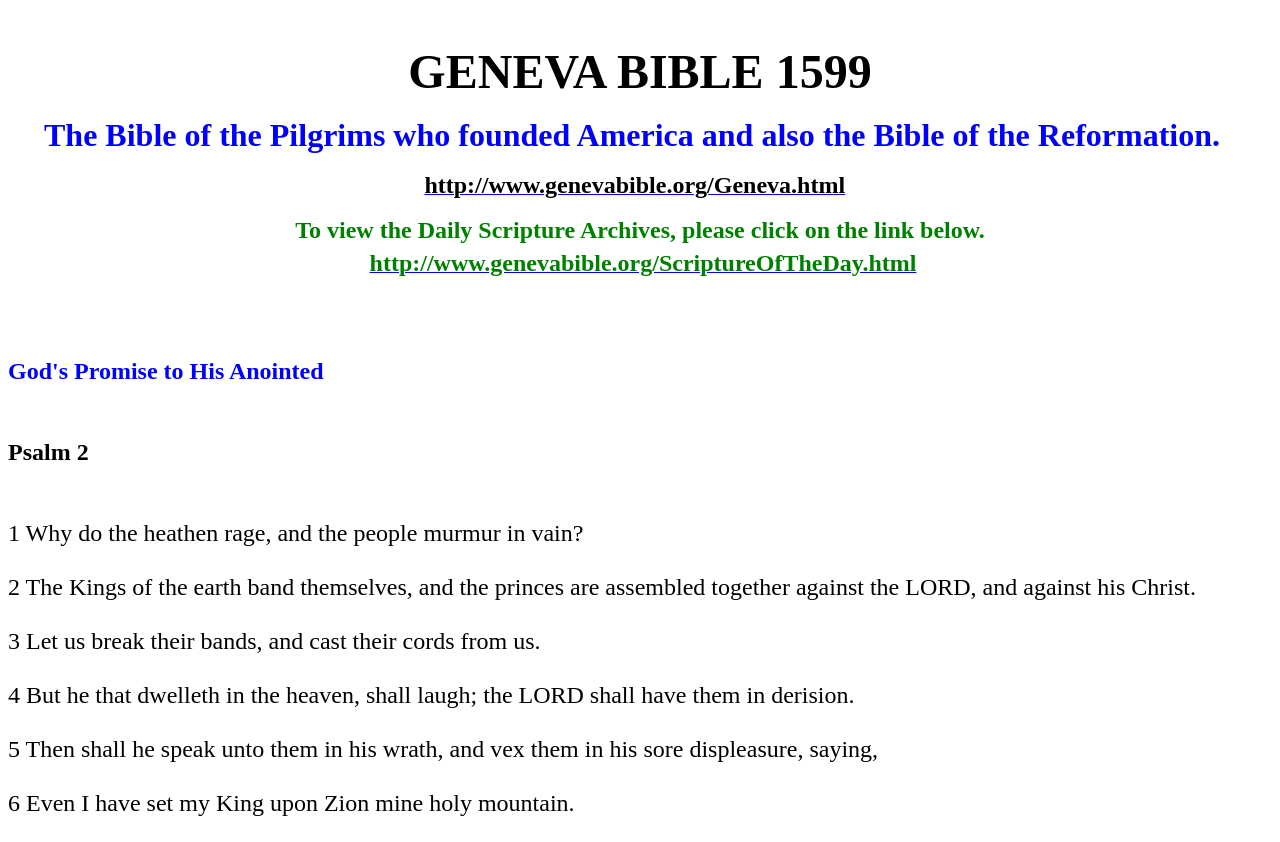Determine the bounding box coordinates for the HTML element described here: "http://www.genevabible.org/Geneva.html".

[0.332, 0.213, 0.66, 0.233]